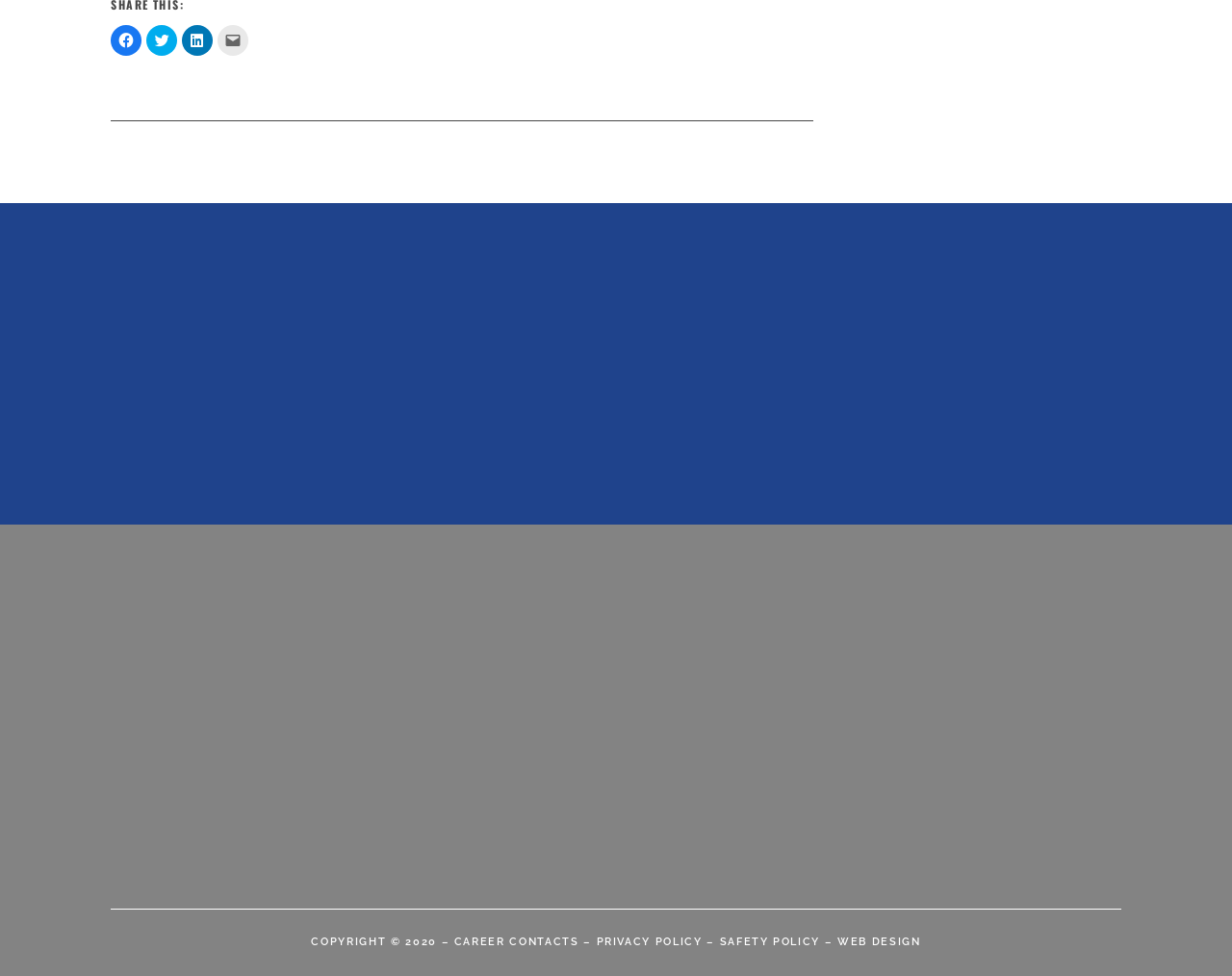Please locate the bounding box coordinates of the element that should be clicked to complete the given instruction: "View Vancouver office contact information".

[0.127, 0.384, 0.293, 0.43]